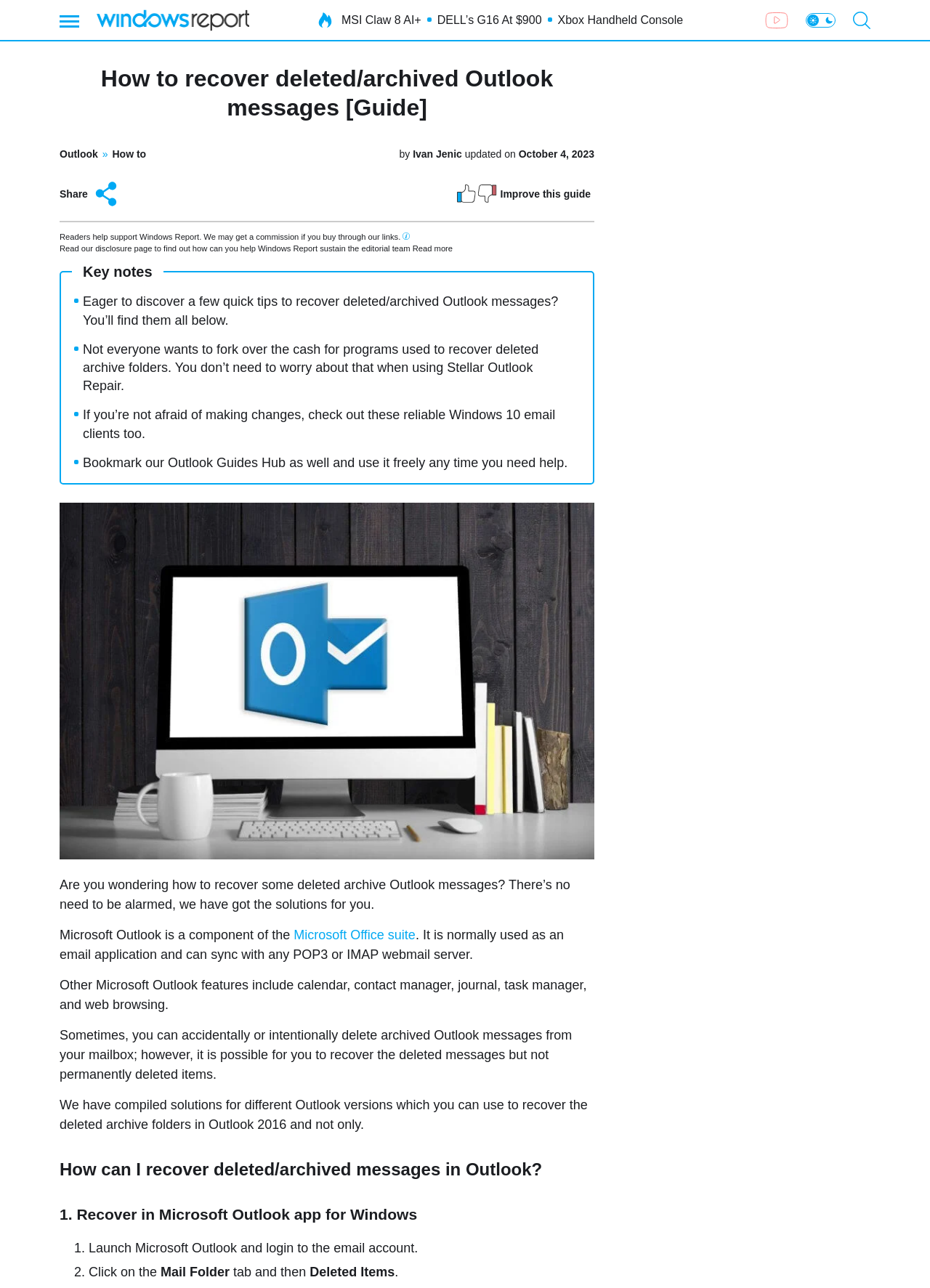Show the bounding box coordinates of the region that should be clicked to follow the instruction: "Share this article."

[0.064, 0.139, 0.13, 0.162]